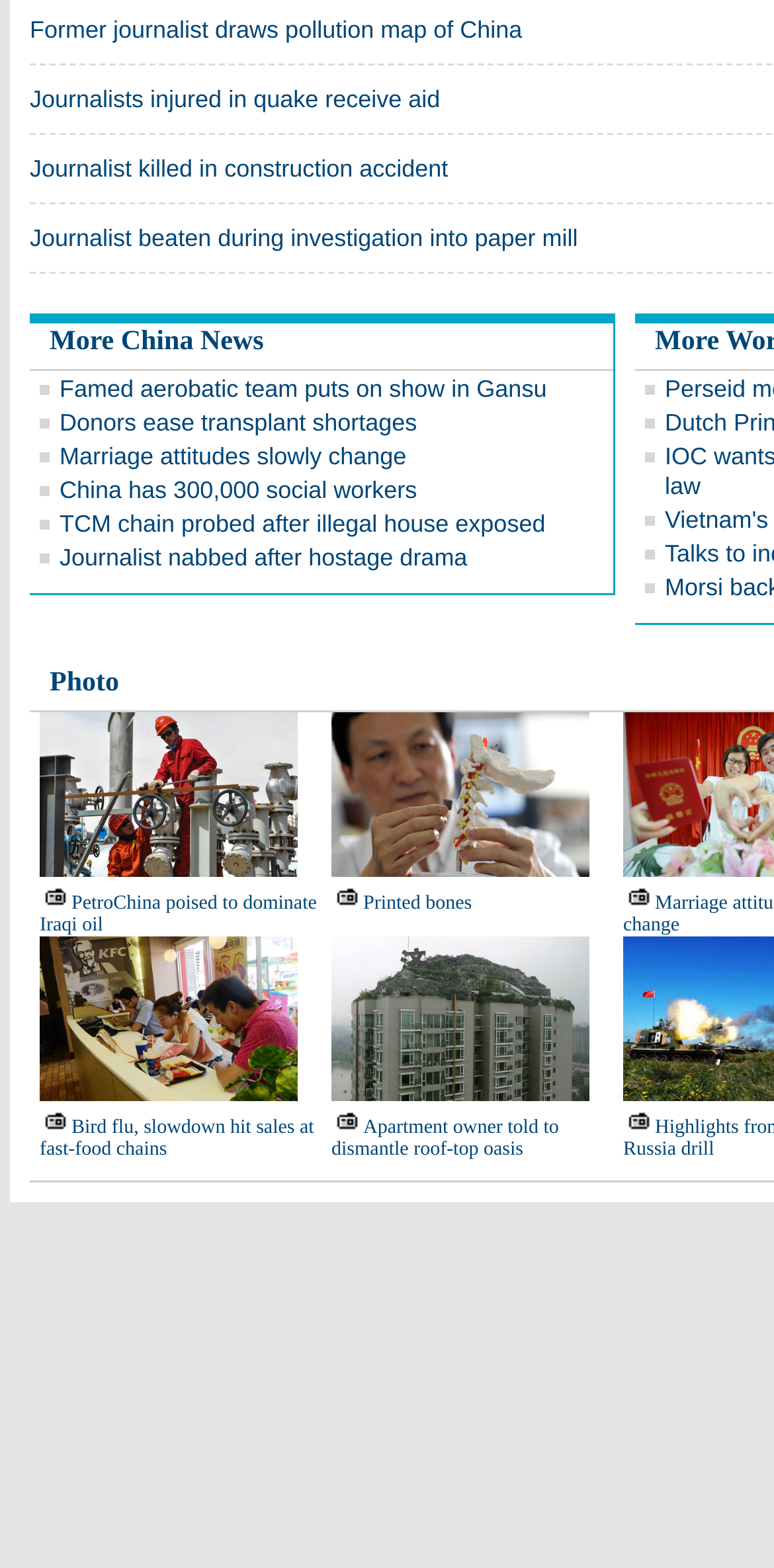Find and specify the bounding box coordinates that correspond to the clickable region for the instruction: "Go to the home page".

None